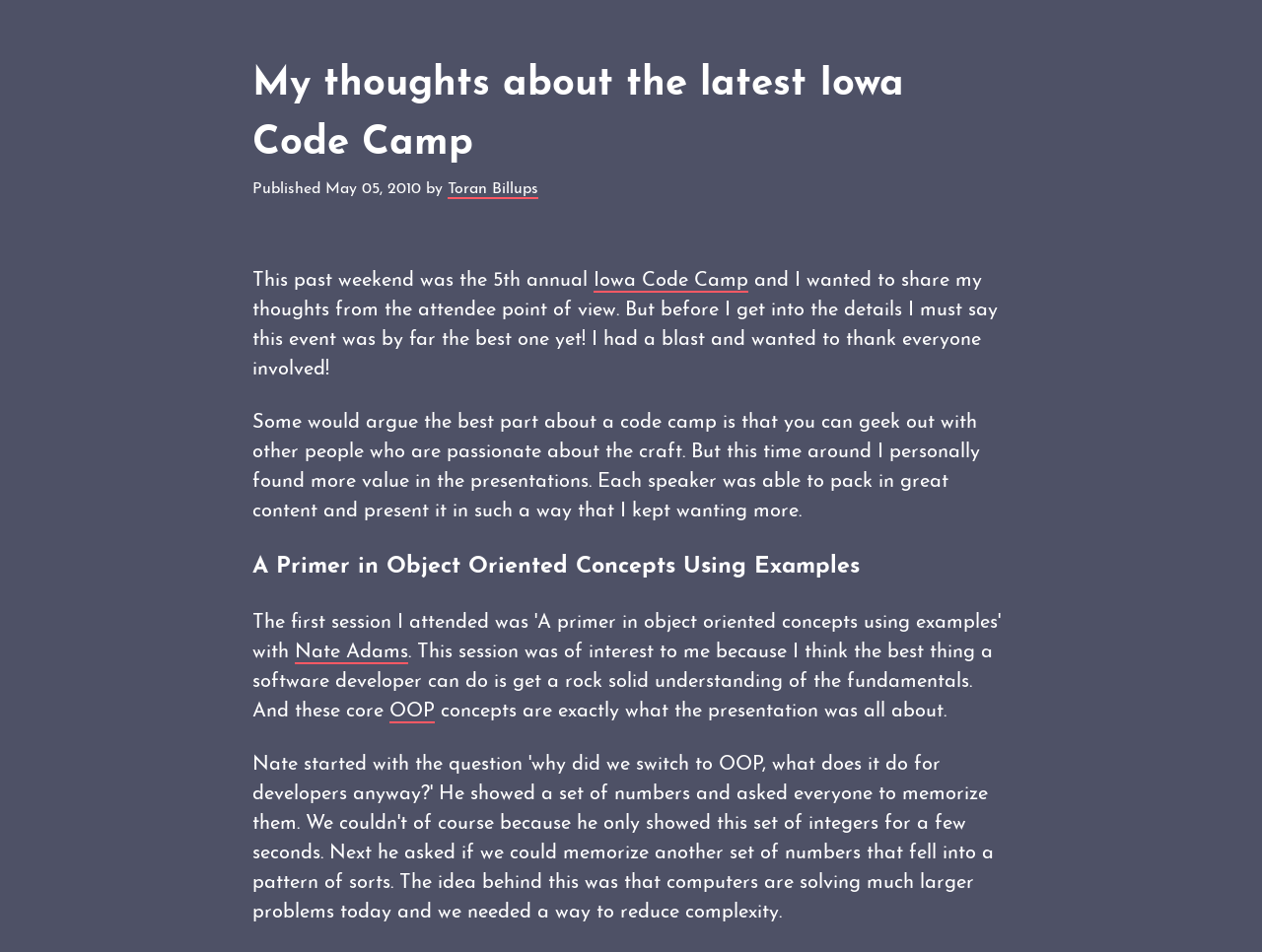Offer a meticulous description of the webpage's structure and content.

The webpage is a personal blog post about the author's experience at the 5th annual Iowa Code Camp. At the top, there is a heading that displays the title "My thoughts about the latest Iowa Code Camp". Below the title, there is a line of text that indicates the post was published on May 05, 2010, by Toran Billups. 

The main content of the post is divided into paragraphs. The first paragraph starts below the publication information and spans about two-thirds of the page width. It introduces the author's thoughts about the event from an attendee's perspective and expresses their enthusiasm for the event.

The second paragraph is located below the first one and has a similar width. It discusses the value of code camps, highlighting the presentations as a key aspect of the event.

Further down, there is a heading titled "A Primer in Object Oriented Concepts Using Examples", which is followed by a mention of the speaker, Nate Adams. The text below this heading discusses the author's interest in the session, which focuses on fundamental software development concepts, specifically object-oriented programming (OOP) concepts.